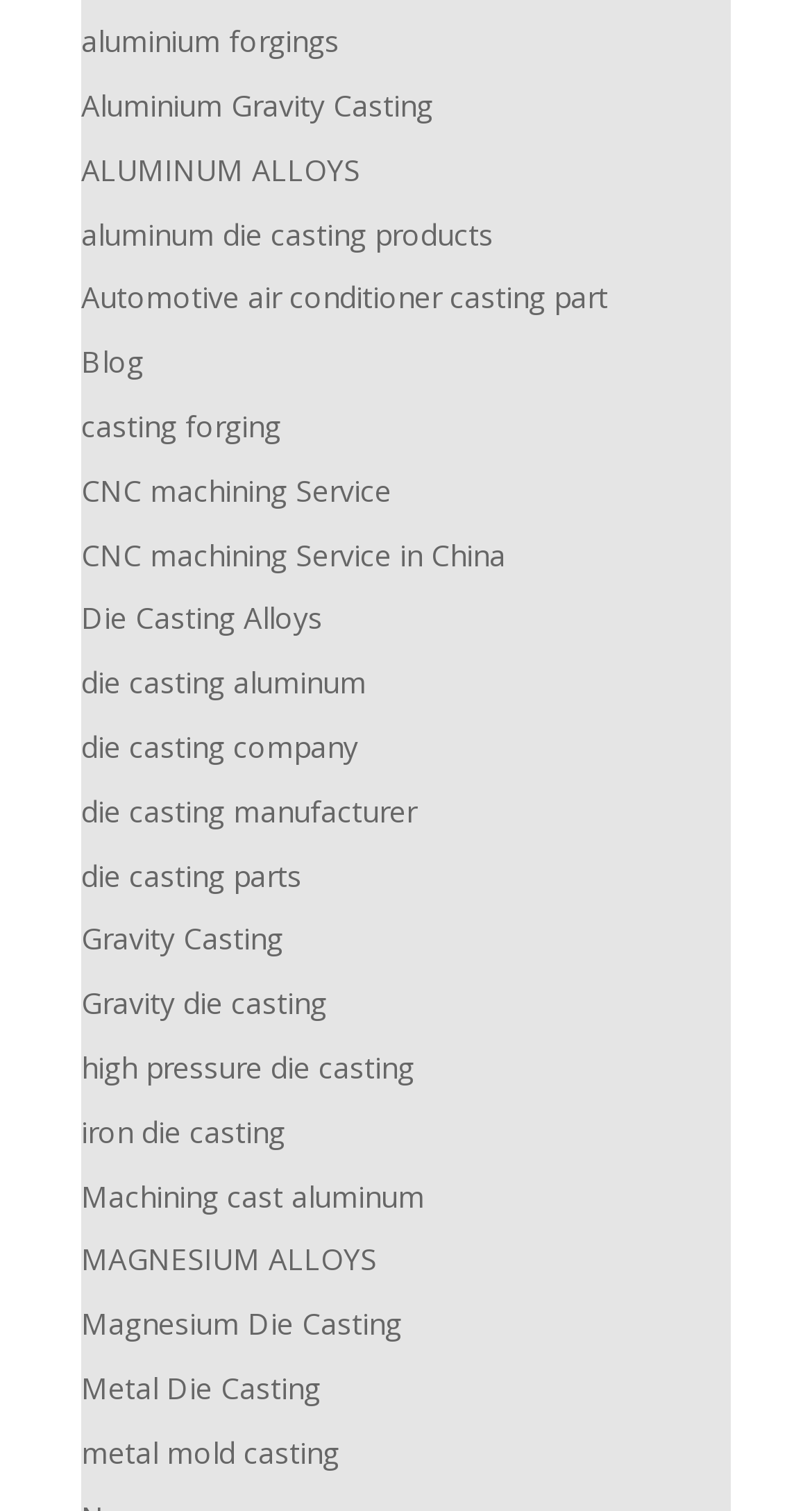Provide the bounding box coordinates of the HTML element described by the text: "aria-label="Toggle navigation"". The coordinates should be in the format [left, top, right, bottom] with values between 0 and 1.

None